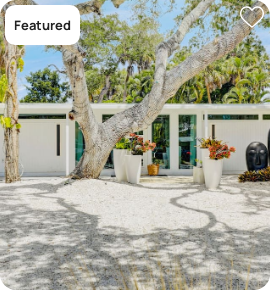Give a one-word or one-phrase response to the question: 
How many bedrooms are in the house?

Three